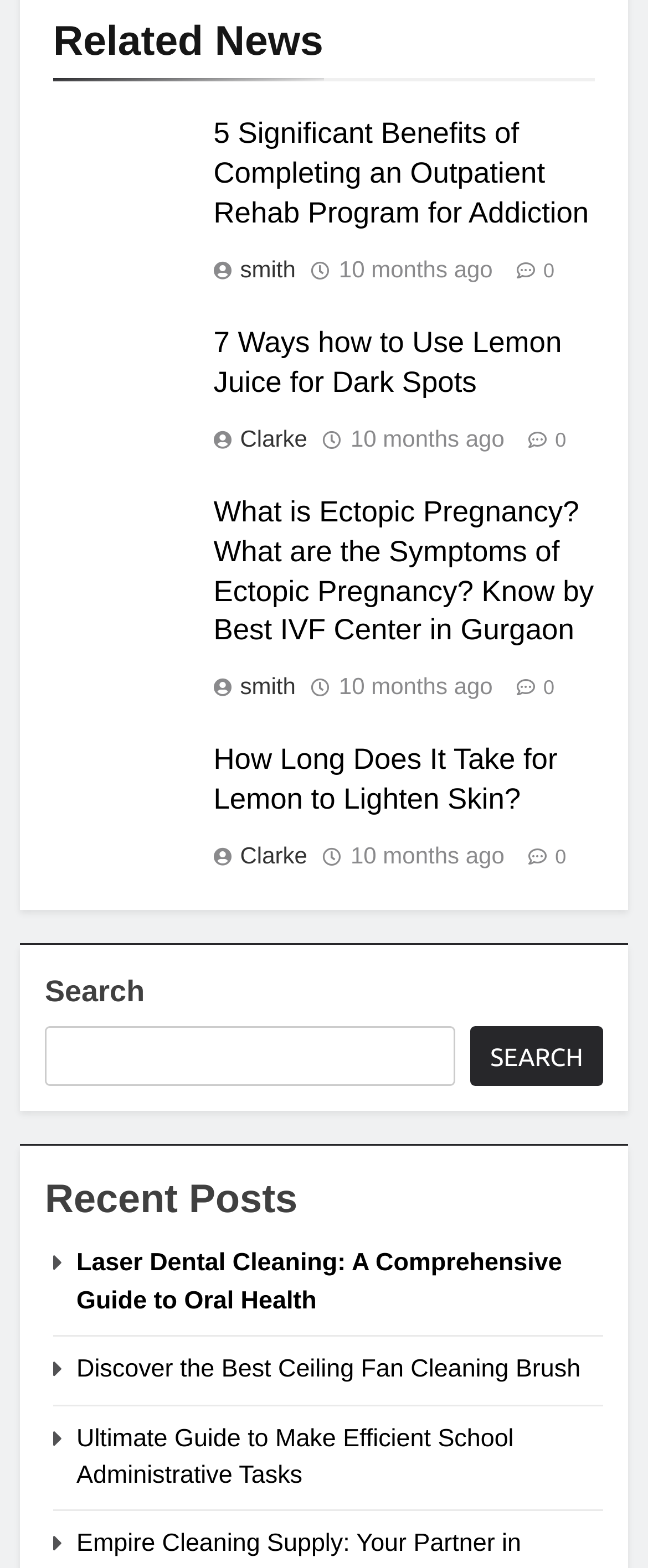Answer the question below using just one word or a short phrase: 
Who is the author of the third article?

smith